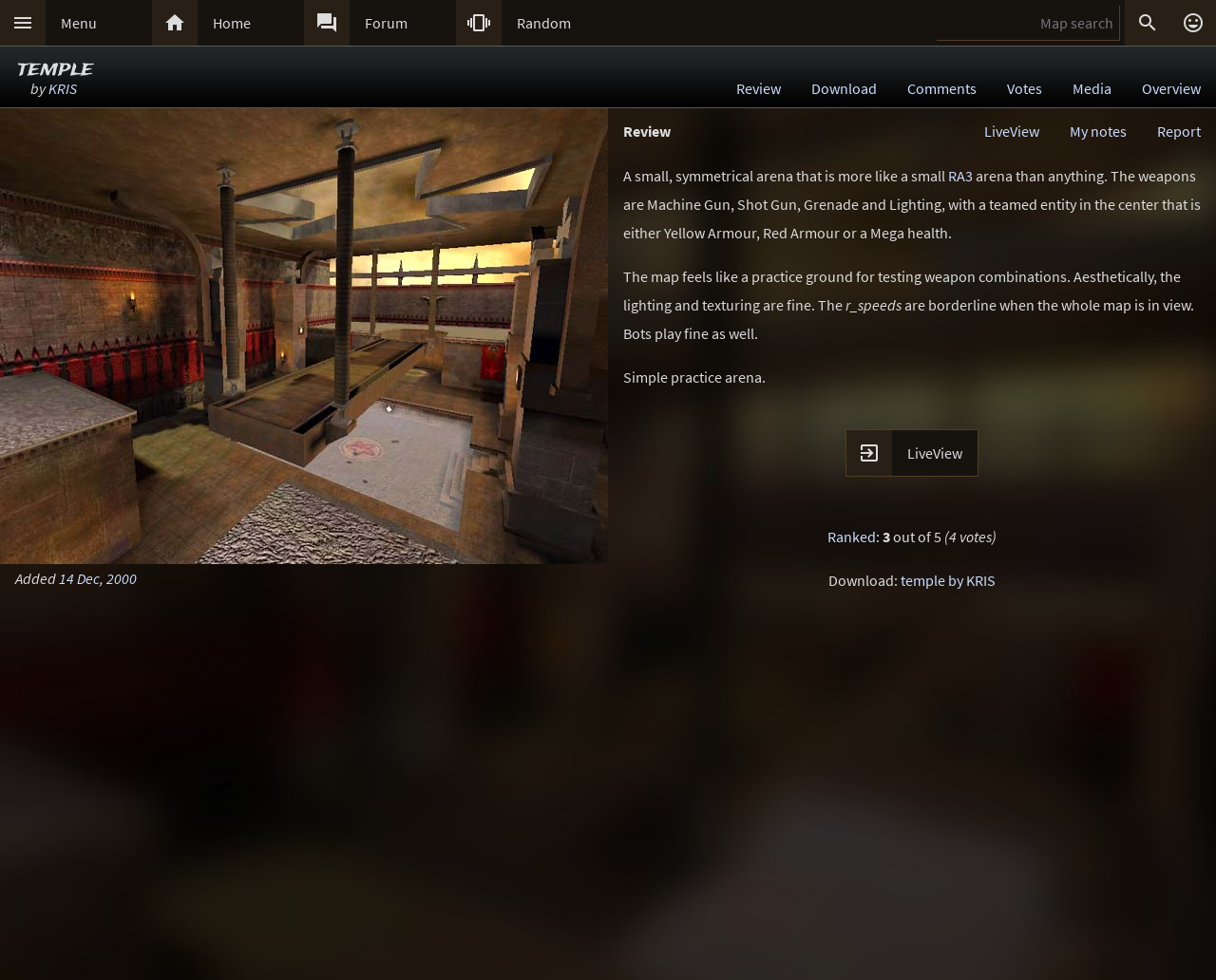Identify the bounding box coordinates for the UI element described as: "".

[0.25, 0.0, 0.288, 0.047]